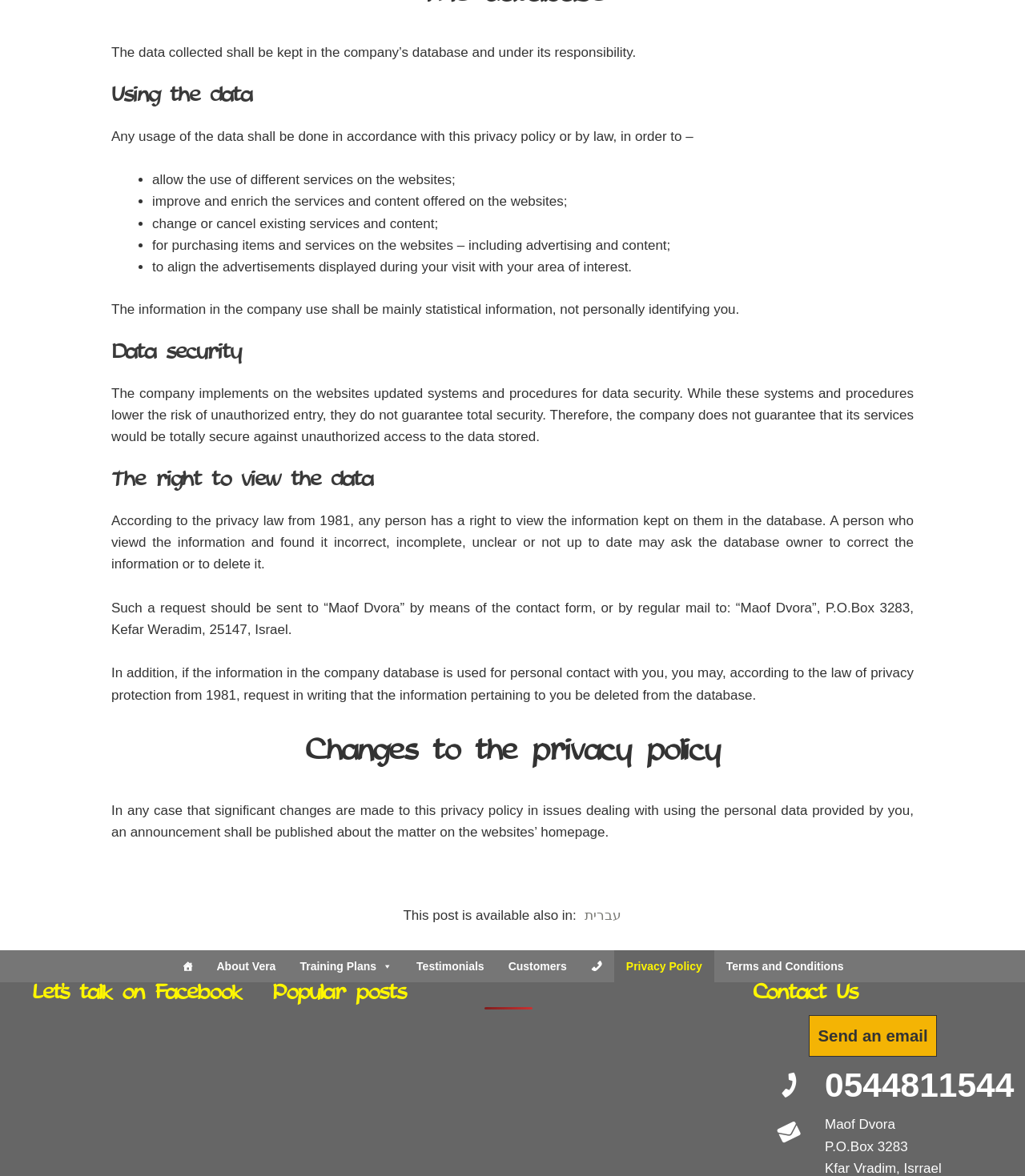Provide the bounding box coordinates of the HTML element this sentence describes: "עברית". The bounding box coordinates consist of four float numbers between 0 and 1, i.e., [left, top, right, bottom].

[0.566, 0.735, 0.607, 0.784]